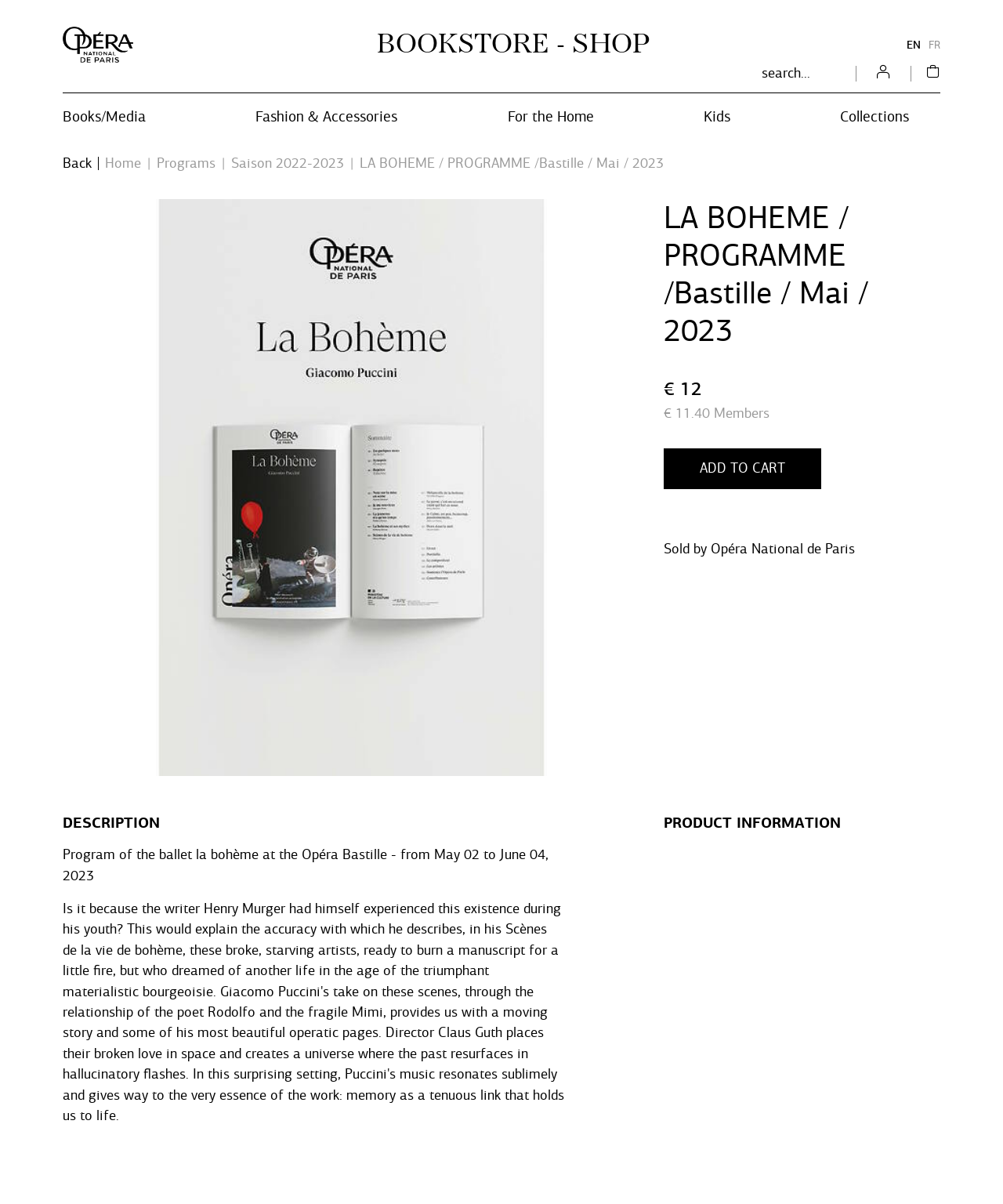Given the element description, predict the bounding box coordinates in the format (top-left x, top-left y, bottom-right x, bottom-right y). Make sure all values are between 0 and 1. Here is the element description: Add to cart

[0.661, 0.372, 0.818, 0.406]